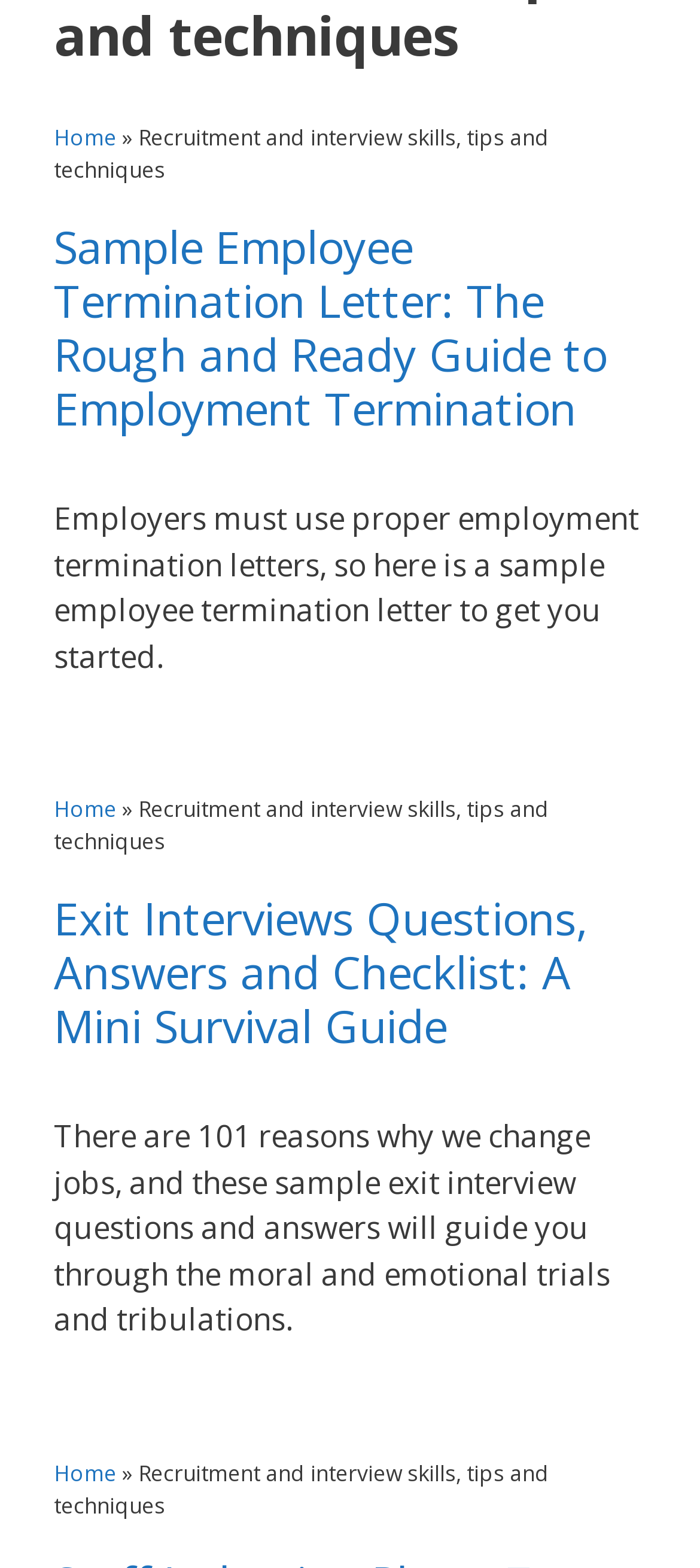Provide the bounding box coordinates for the UI element described in this sentence: "Home". The coordinates should be four float values between 0 and 1, i.e., [left, top, right, bottom].

[0.077, 0.506, 0.167, 0.526]